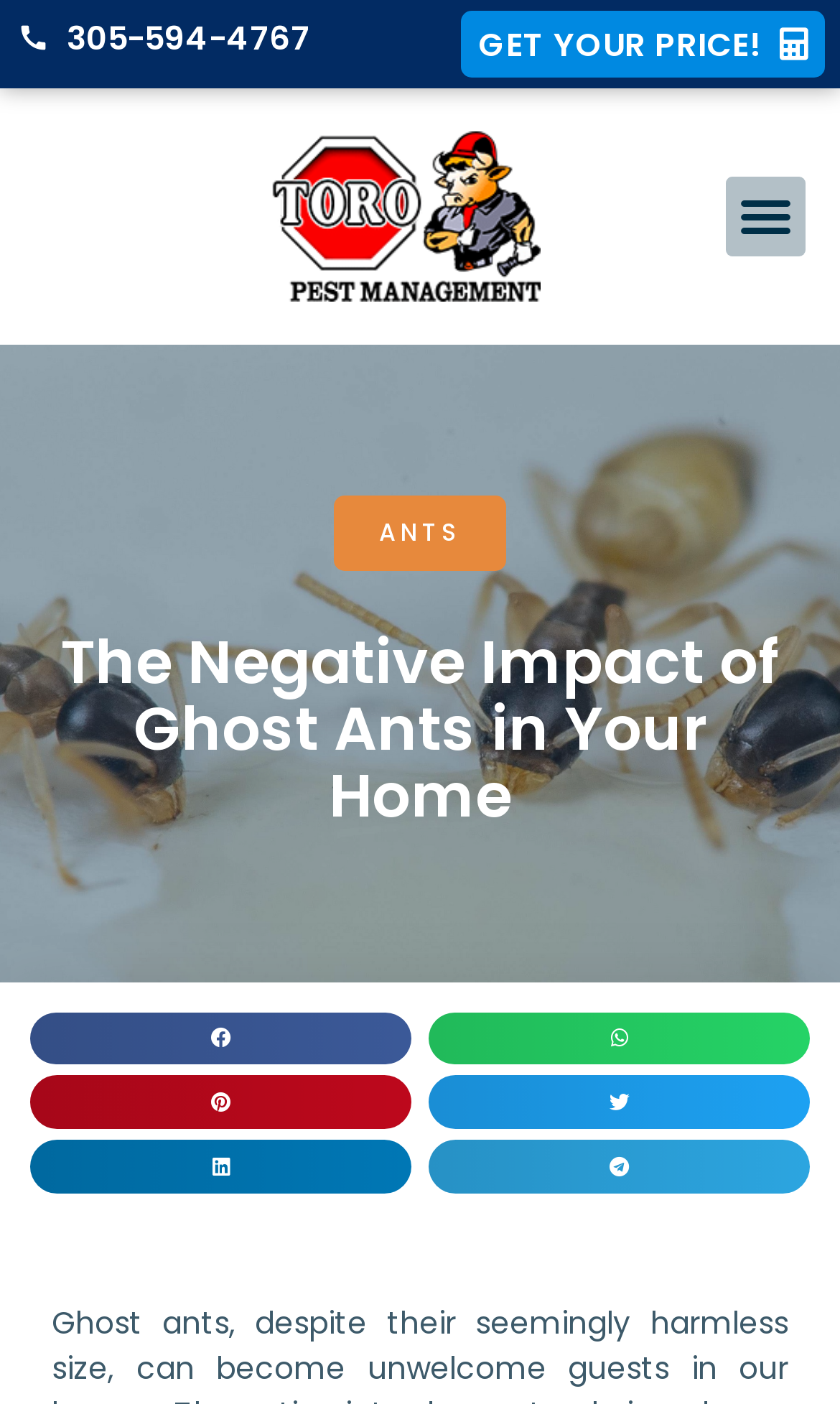Provide a thorough description of the webpage you see.

The webpage is about the negative impact of ghost ants in homes, as indicated by the meta description. At the top left of the page, there is a phone number "305-594-4767" and a call-to-action button "GET YOUR PRICE!" at the top right. Below these elements, there is a link with no text, possibly an icon or an image.

On the top right corner, there is a "Menu Toggle" button. Below the phone number and the call-to-action button, there is a heading that reads "The Negative Impact of Ghost Ants in Your Home". This heading is centered on the page.

Further down, there is a link "ANTS" positioned at the middle left of the page. At the bottom of the page, there are social media sharing buttons, including "Share on facebook", "Share on whatsapp", "Share on pinterest", "Share on twitter", "Share on linkedin", and "Share on telegram". These buttons are arranged in two rows, with three buttons on the left and three on the right.